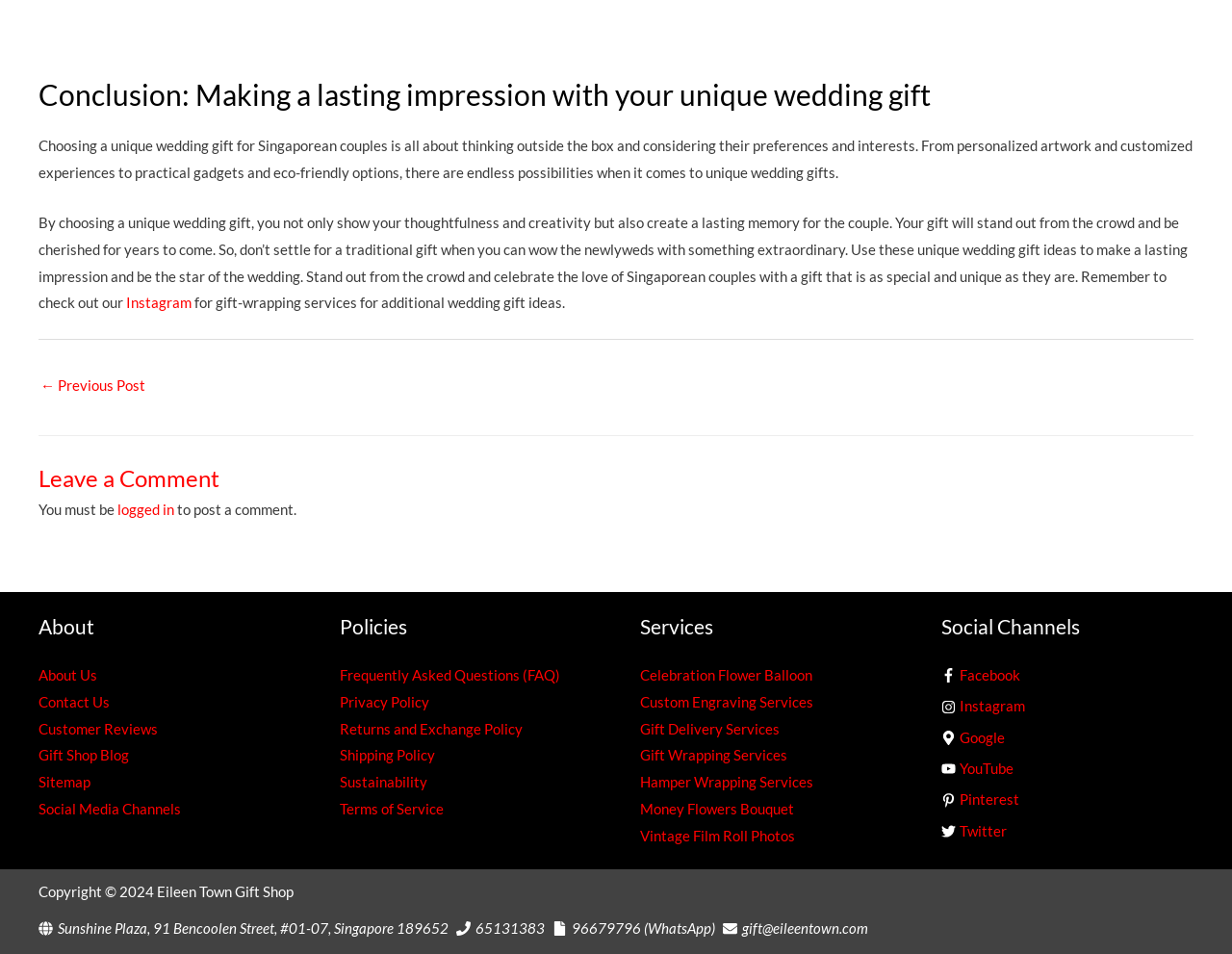Identify the bounding box coordinates of the region that needs to be clicked to carry out this instruction: "Click the 'Facebook' link". Provide these coordinates as four float numbers ranging from 0 to 1, i.e., [left, top, right, bottom].

[0.764, 0.694, 0.969, 0.722]